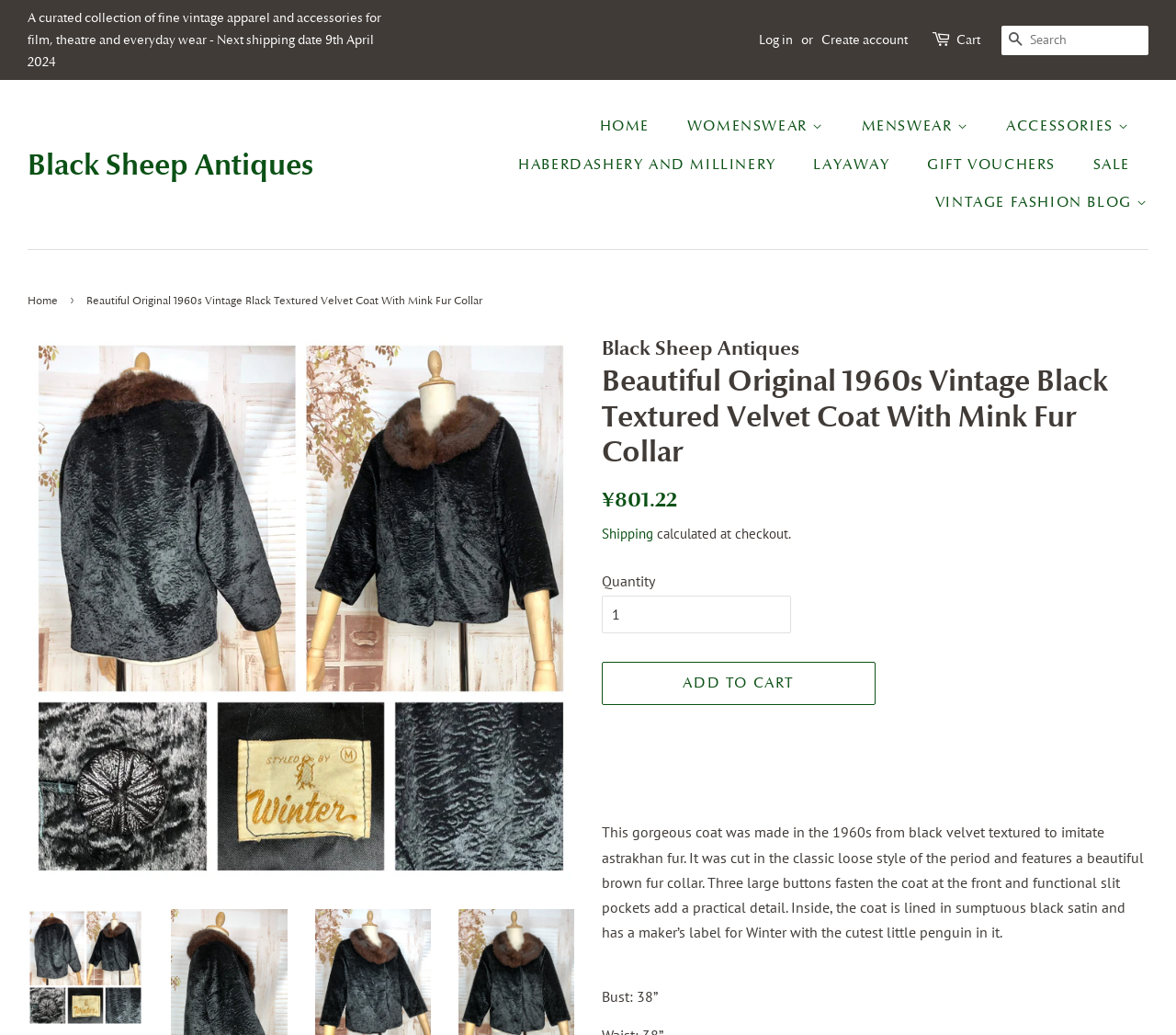Identify the main heading of the webpage and provide its text content.

Beautiful Original 1960s Vintage Black Textured Velvet Coat With Mink Fur Collar